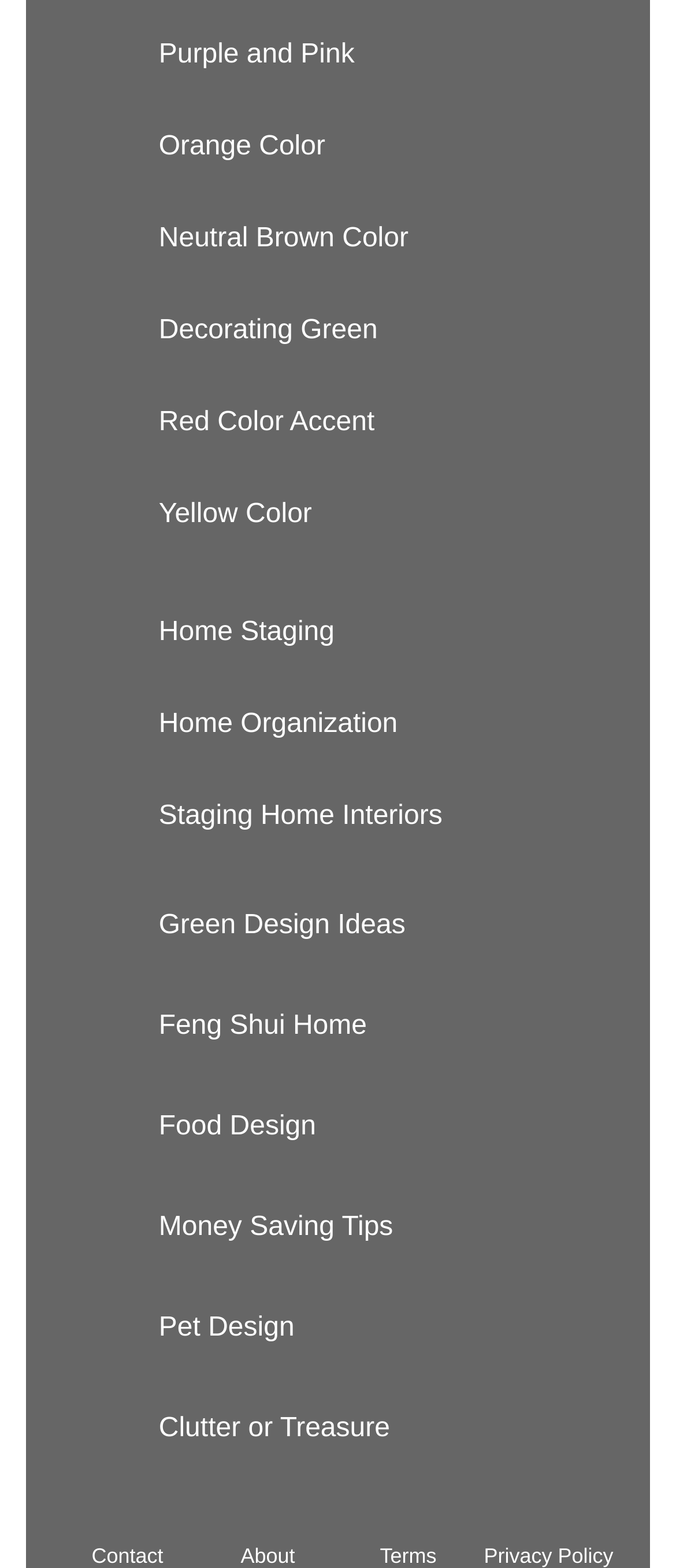Identify the bounding box coordinates of the region that needs to be clicked to carry out this instruction: "Visit Home Staging". Provide these coordinates as four float numbers ranging from 0 to 1, i.e., [left, top, right, bottom].

[0.231, 0.388, 0.769, 0.441]